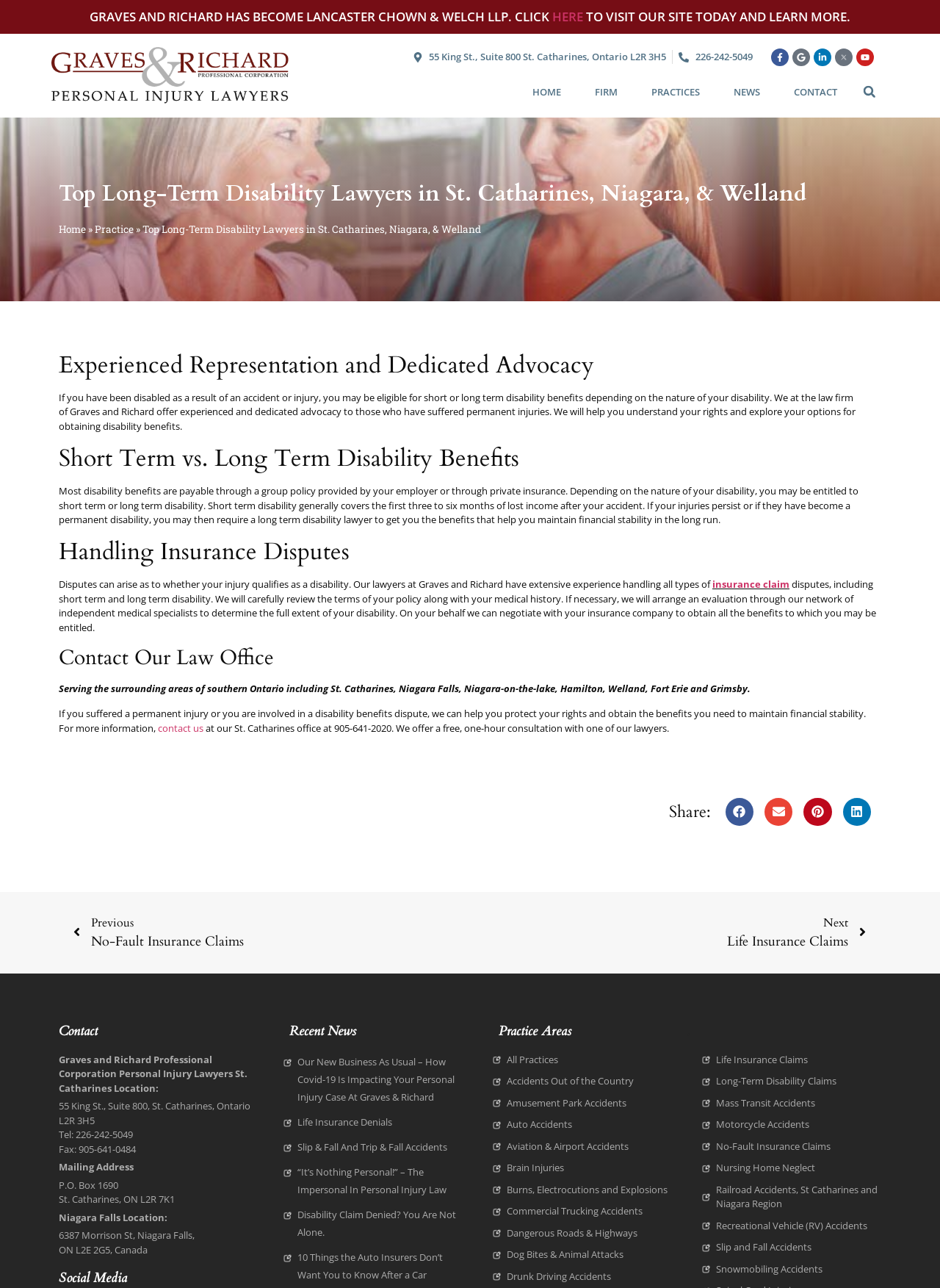Identify and provide the main heading of the webpage.

Top Long-Term Disability Lawyers in St. Catharines, Niagara, & Welland